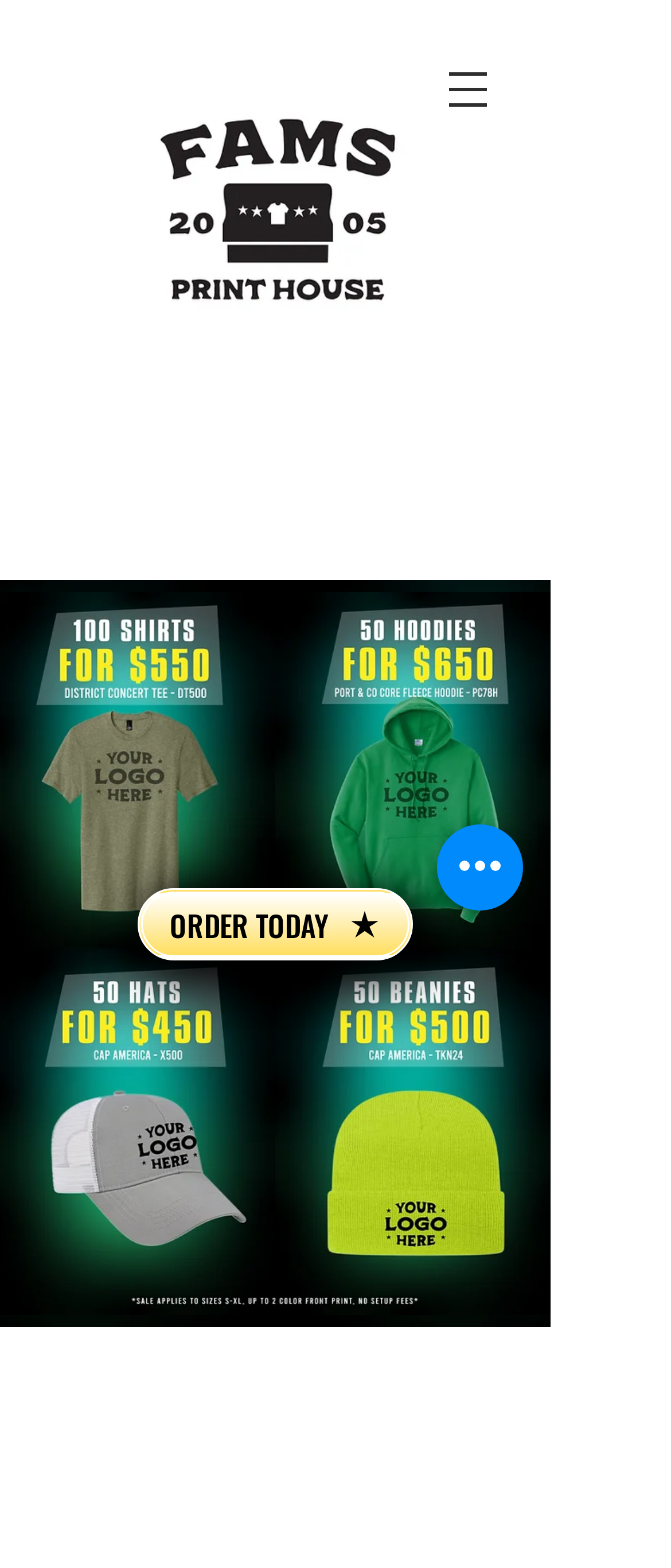Please identify the bounding box coordinates of the element's region that I should click in order to complete the following instruction: "Open navigation menu". The bounding box coordinates consist of four float numbers between 0 and 1, i.e., [left, top, right, bottom].

[0.633, 0.03, 0.762, 0.085]